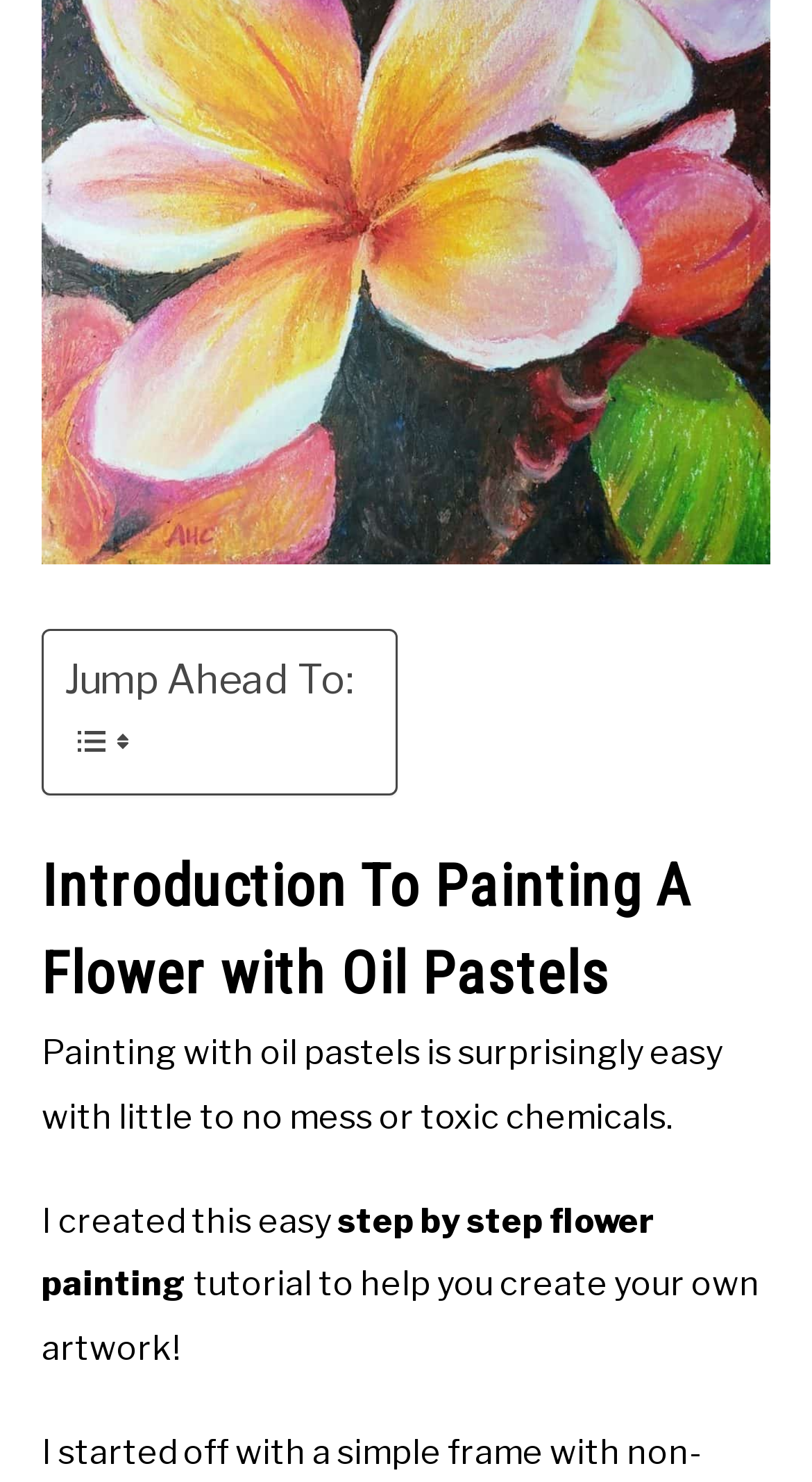Based on the provided description, "Tutorials", find the bounding box of the corresponding UI element in the screenshot.

[0.377, 0.07, 0.549, 0.094]